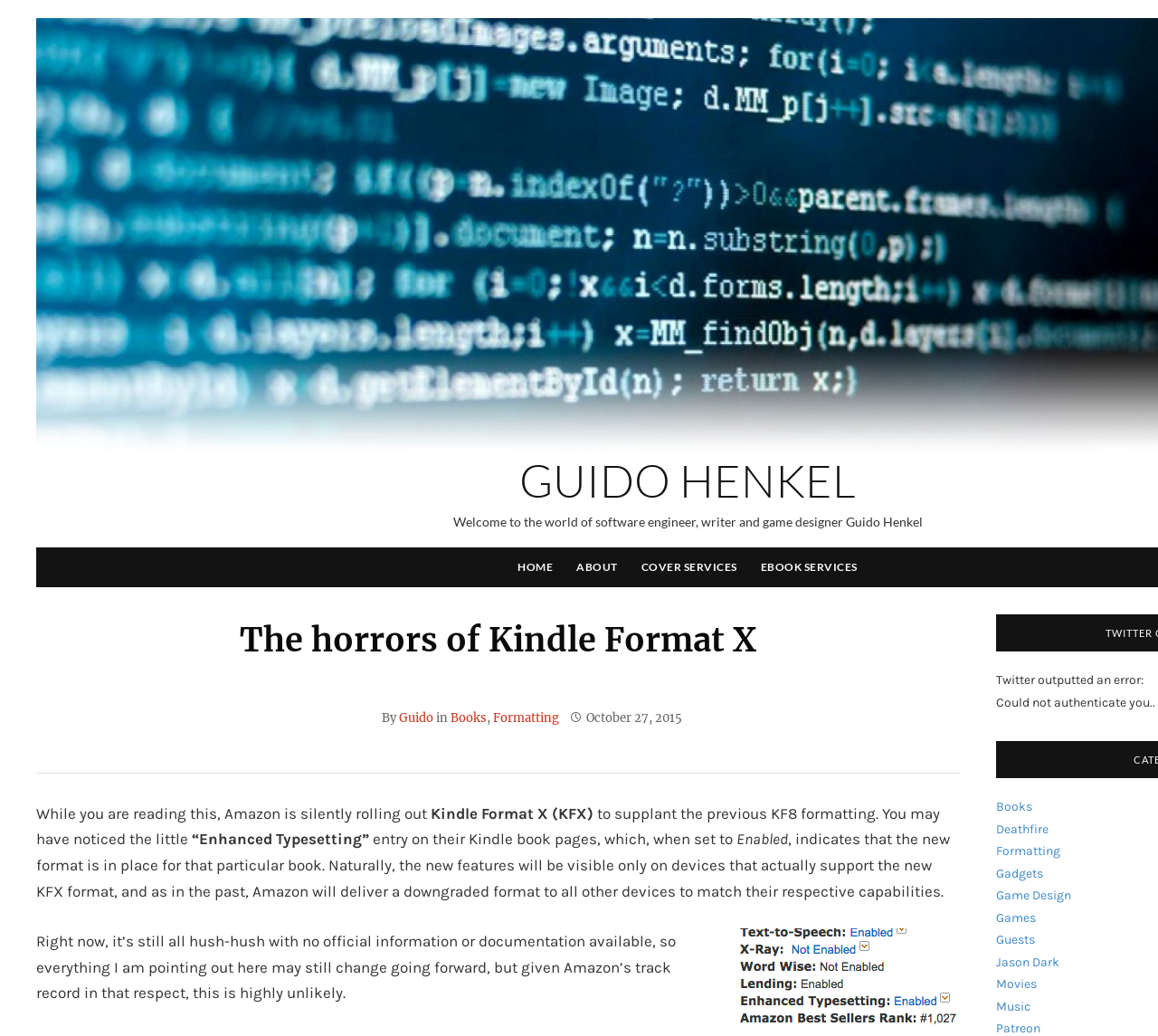Please determine the bounding box coordinates of the element to click in order to execute the following instruction: "Click on the 'HOME' link". The coordinates should be four float numbers between 0 and 1, specified as [left, top, right, bottom].

[0.446, 0.528, 0.479, 0.567]